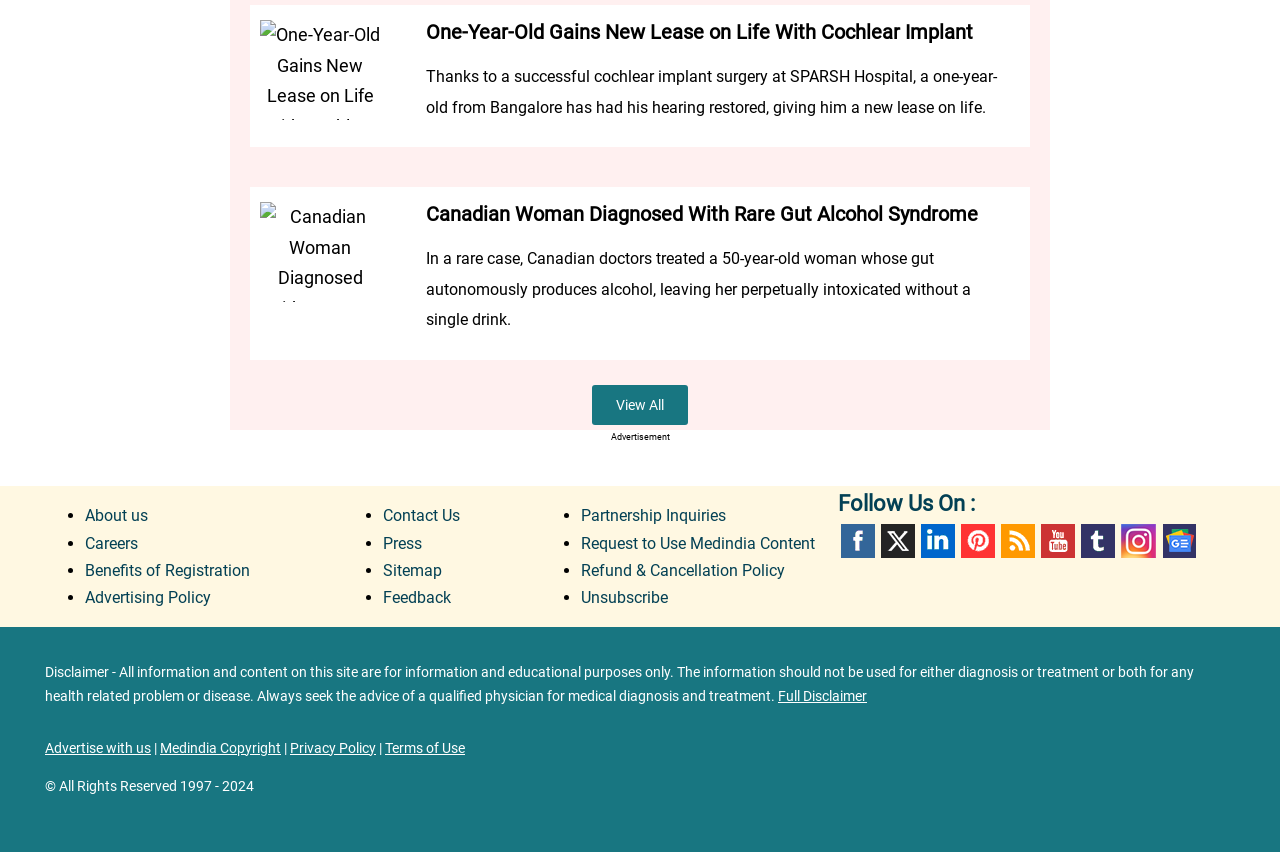Please identify the bounding box coordinates of the area I need to click to accomplish the following instruction: "Read the full disclaimer".

[0.608, 0.807, 0.677, 0.826]